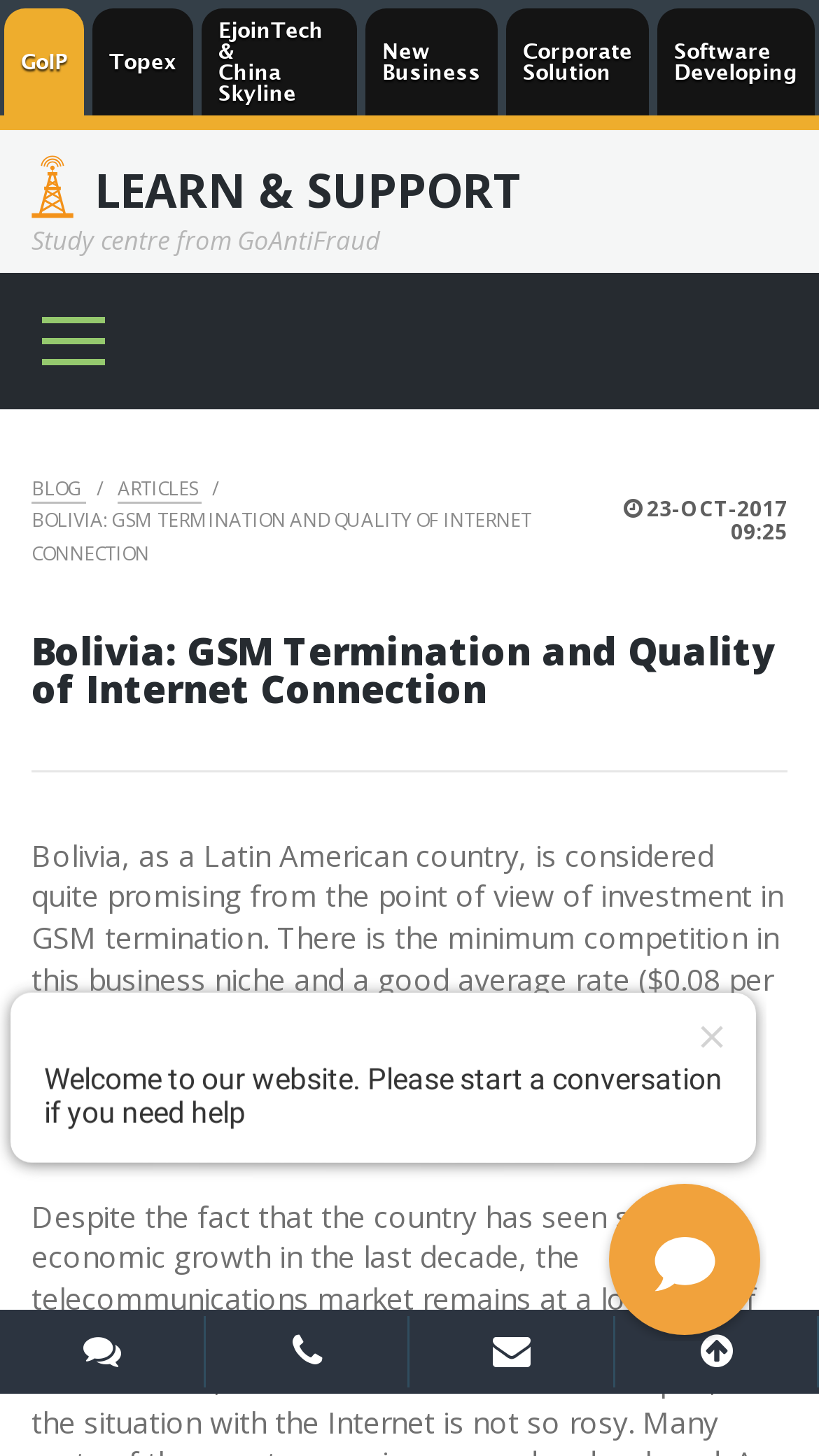Offer an in-depth caption of the entire webpage.

The webpage is about GoAntiFraud, a platform related to GSM termination and internet connection quality. At the top, there are six links: GoIP, Topex, EjoinTech & China Skyline, New Business, Corporate Solution, and Software Developing, aligned horizontally and taking up about 10% of the page's height.

Below these links, there are three sections, each containing a table layout. The first section has a link to "LEARN & SUPPORT" and a static text "Study centre from GoAntiFraud". The second section has a single link with no text. The third section has two links, "BLOG" and "ARTICLES", and a static text "BOLIVIA: GSM TERMINATION AND QUALITY OF INTERNET CONNECTION" with a date "23-OCT-2017 09:25" on the right side.

Following this, there is a heading with the same title as the webpage, "Bolivia: GSM Termination and Quality of Internet Connection". Below the heading, there is a long paragraph of text discussing the potential of Bolivia for GSM termination business and the importance of a stable internet connection.

At the very bottom of the page, there is a layout table spanning the full width of the page, containing four links with icons and two empty links. Above this, there is an iframe taking up about 40% of the page's height, labeled as "Webchat Widget".